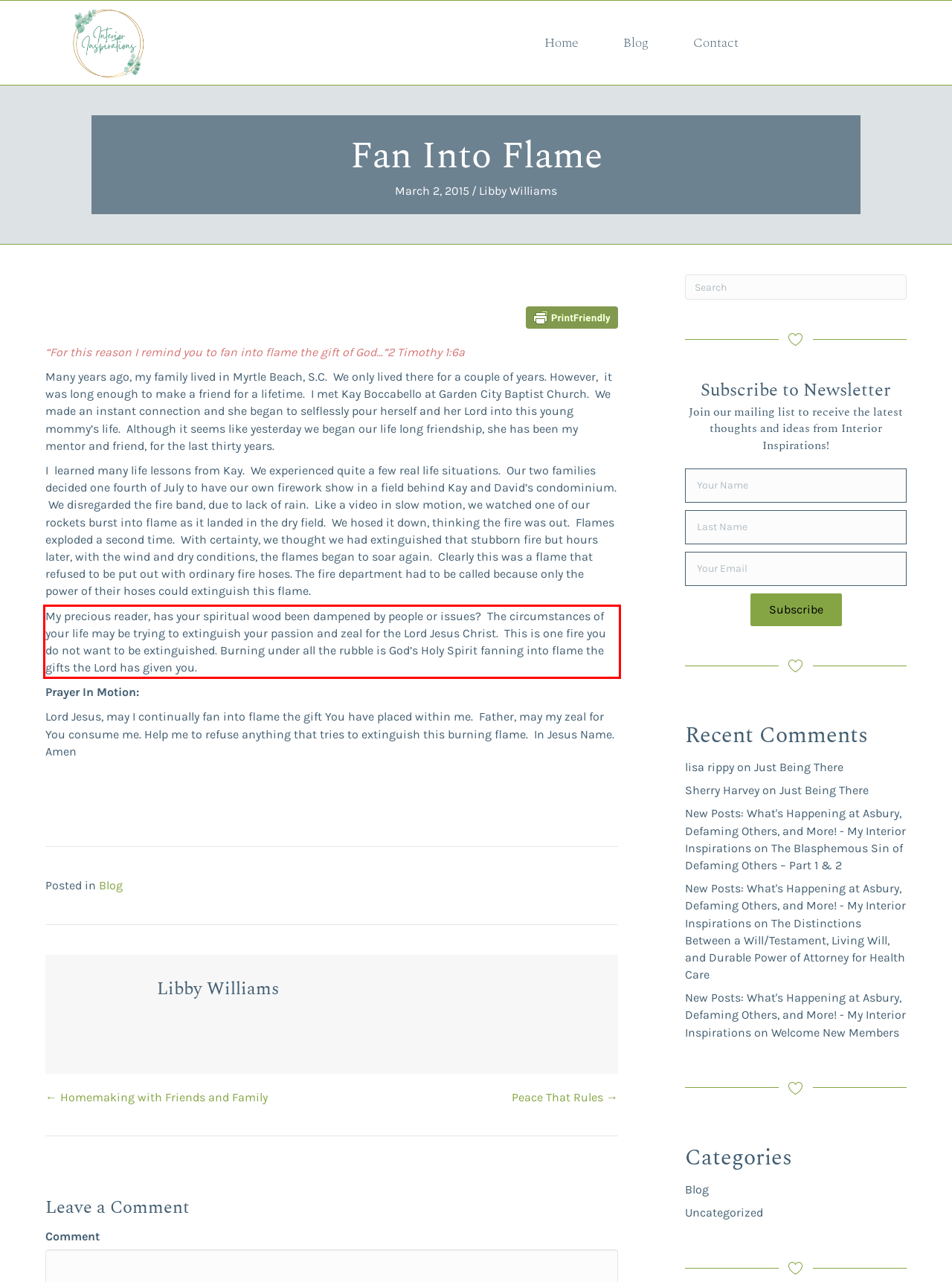You are given a webpage screenshot with a red bounding box around a UI element. Extract and generate the text inside this red bounding box.

My precious reader, has your spiritual wood been dampened by people or issues? The circumstances of your life may be trying to extinguish your passion and zeal for the Lord Jesus Christ. This is one fire you do not want to be extinguished. Burning under all the rubble is God’s Holy Spirit fanning into flame the gifts the Lord has given you.